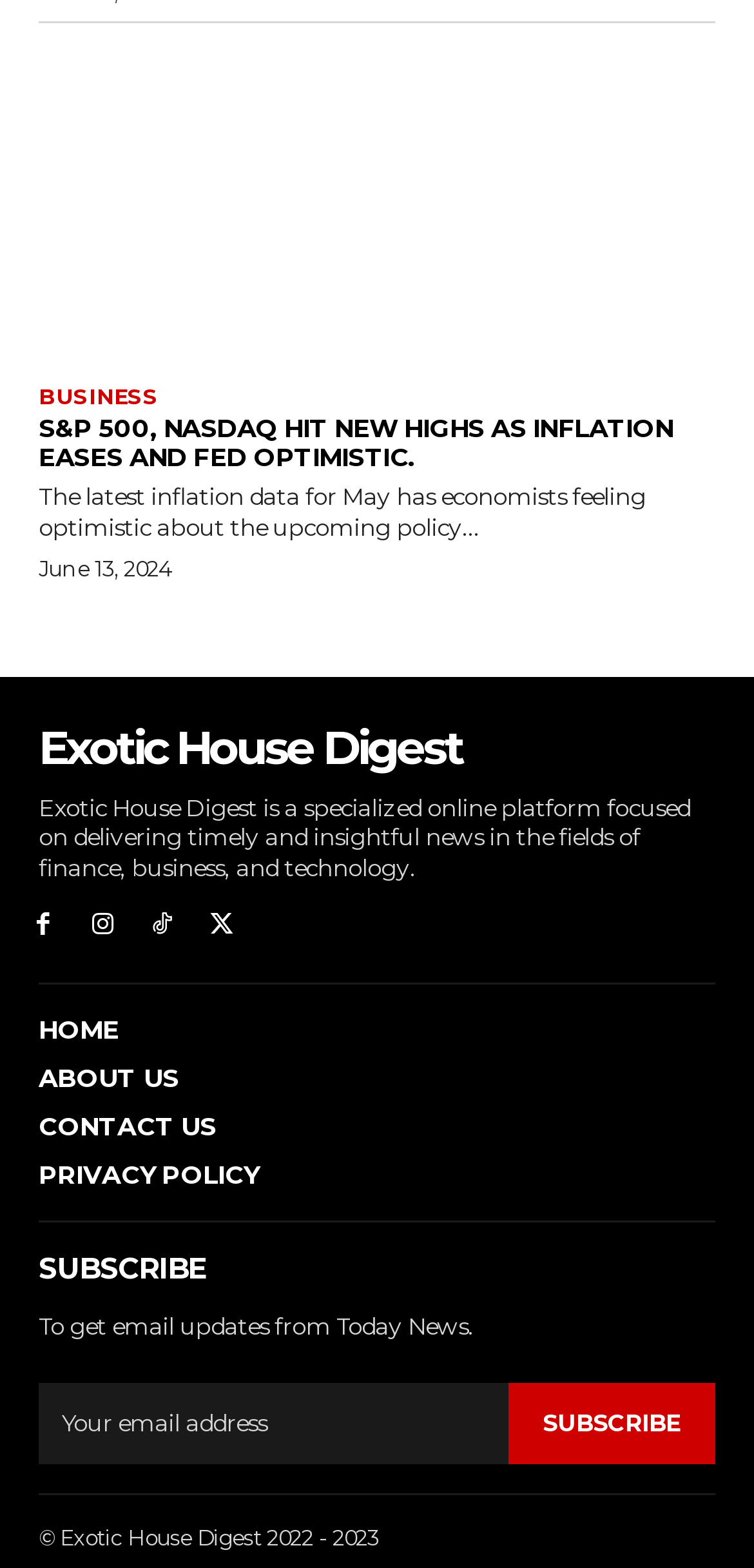Answer the question briefly using a single word or phrase: 
What is the name of the online platform?

Exotic House Digest